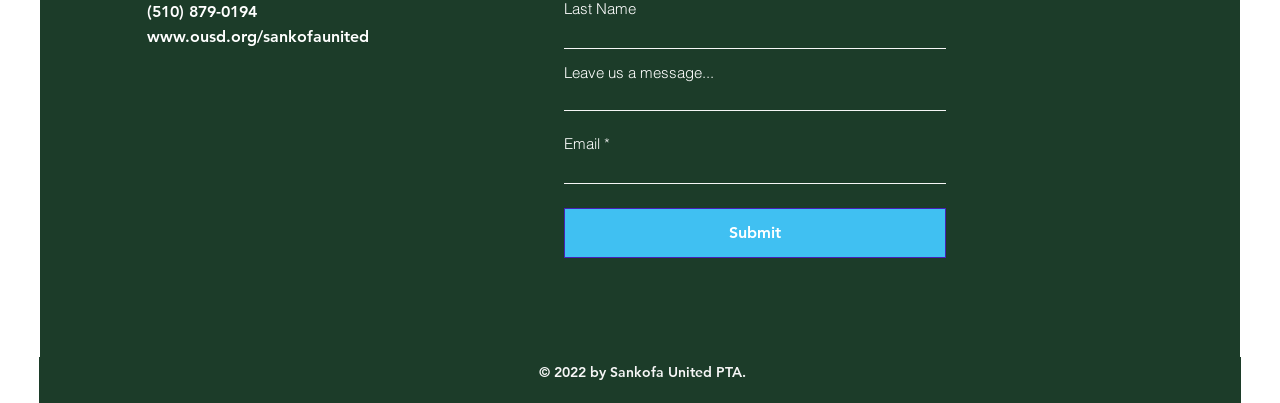Extract the bounding box coordinates for the described element: "parent_node: Leave us a message...". The coordinates should be represented as four float numbers between 0 and 1: [left, top, right, bottom].

[0.441, 0.215, 0.739, 0.277]